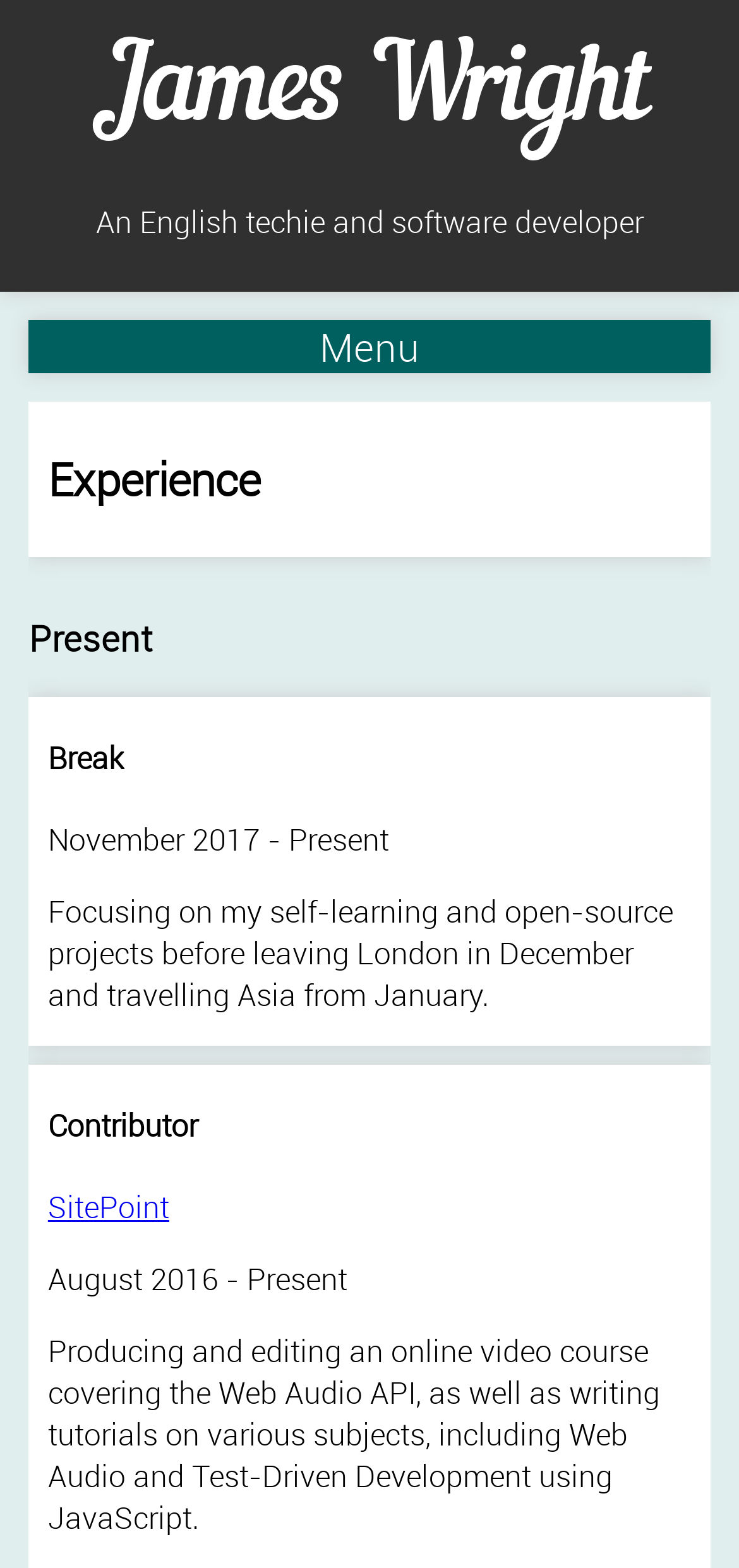Locate the bounding box coordinates of the element to click to perform the following action: 'Click the About Me link'. The coordinates should be given as four float values between 0 and 1, in the form of [left, top, right, bottom].

[0.039, 0.289, 0.961, 0.34]